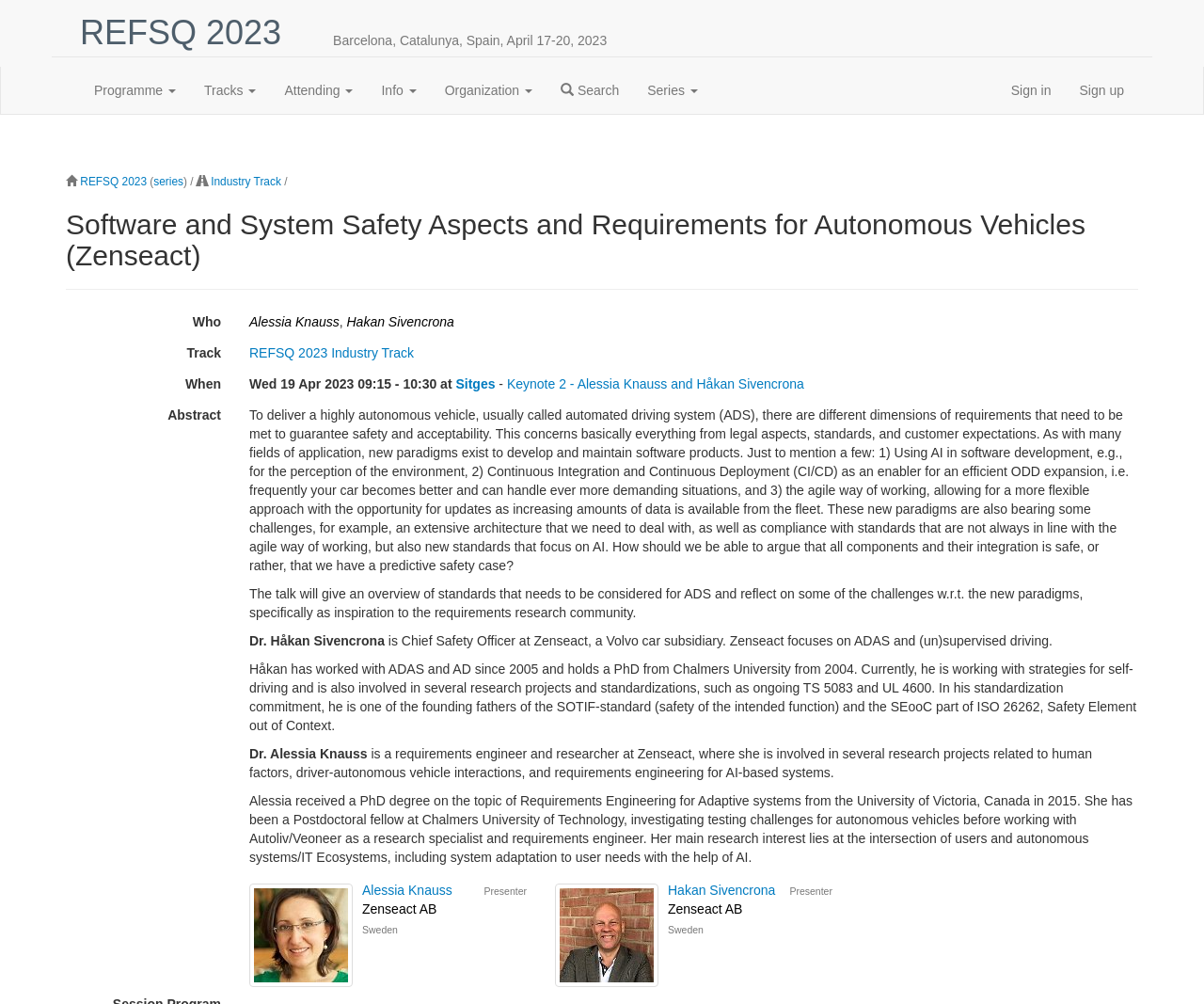Predict the bounding box of the UI element that fits this description: "REFSQ 2023 Industry Track".

[0.207, 0.344, 0.344, 0.359]